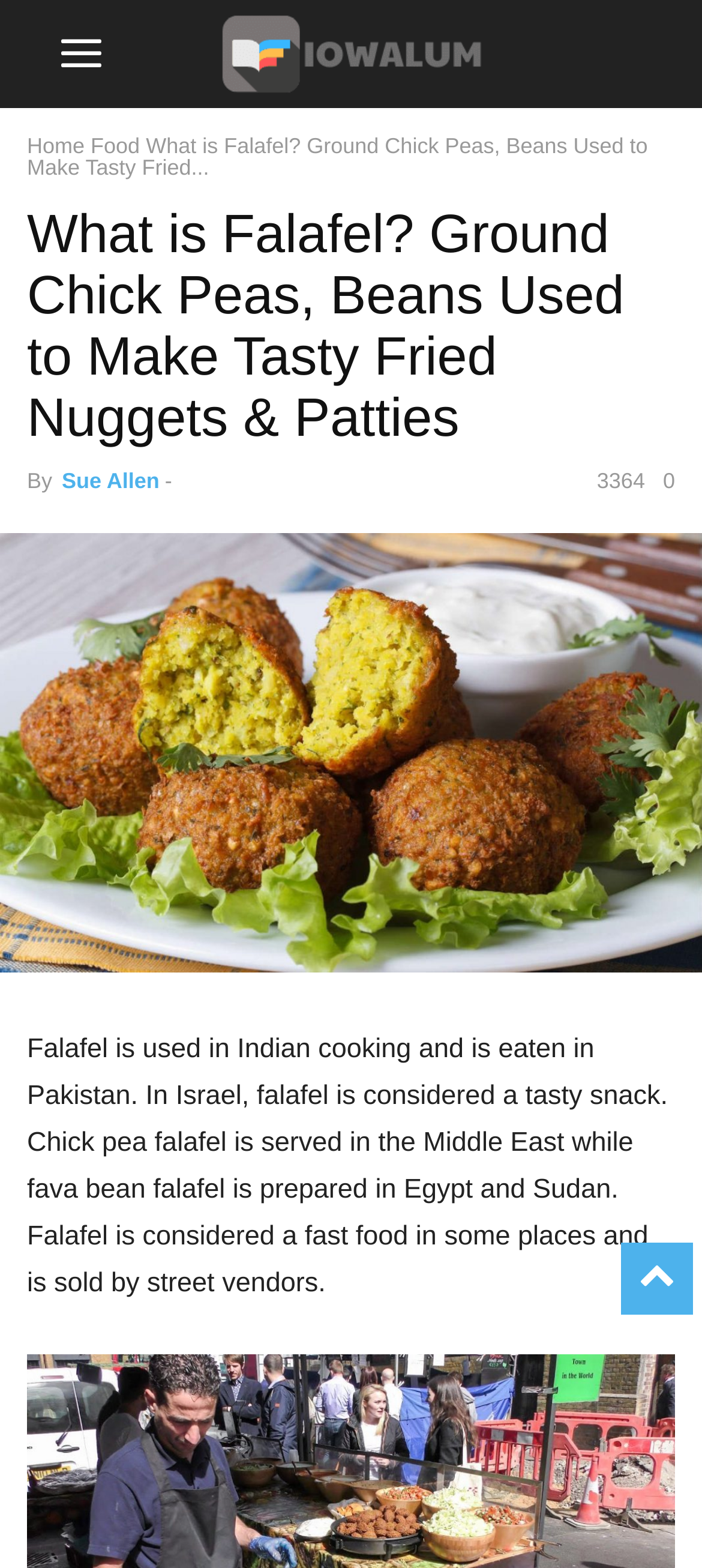Please provide the bounding box coordinates for the UI element as described: "Sue Allen". The coordinates must be four floats between 0 and 1, represented as [left, top, right, bottom].

[0.088, 0.299, 0.227, 0.315]